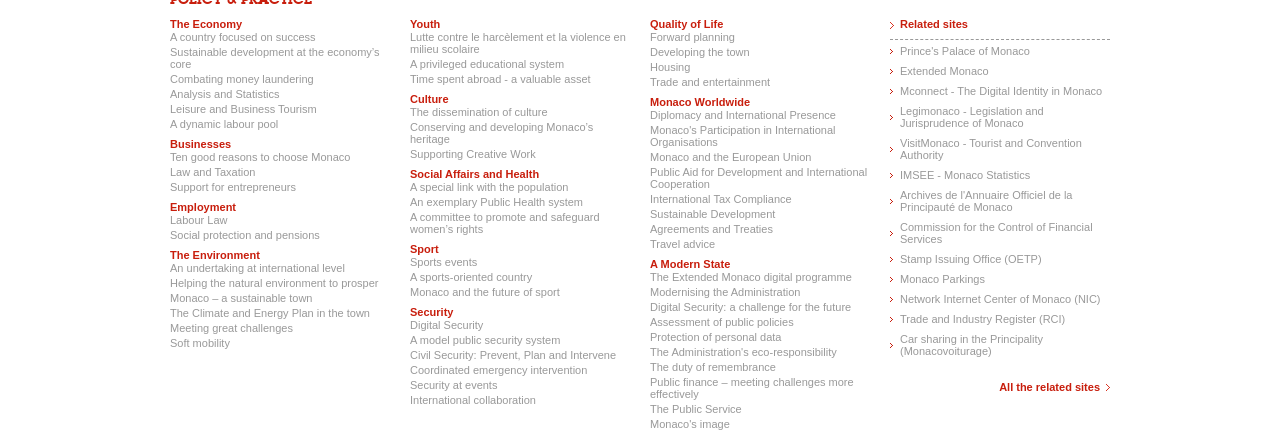Specify the bounding box coordinates for the region that must be clicked to perform the given instruction: "Visit 'Prince's Palace of Monaco'".

[0.695, 0.103, 0.867, 0.131]